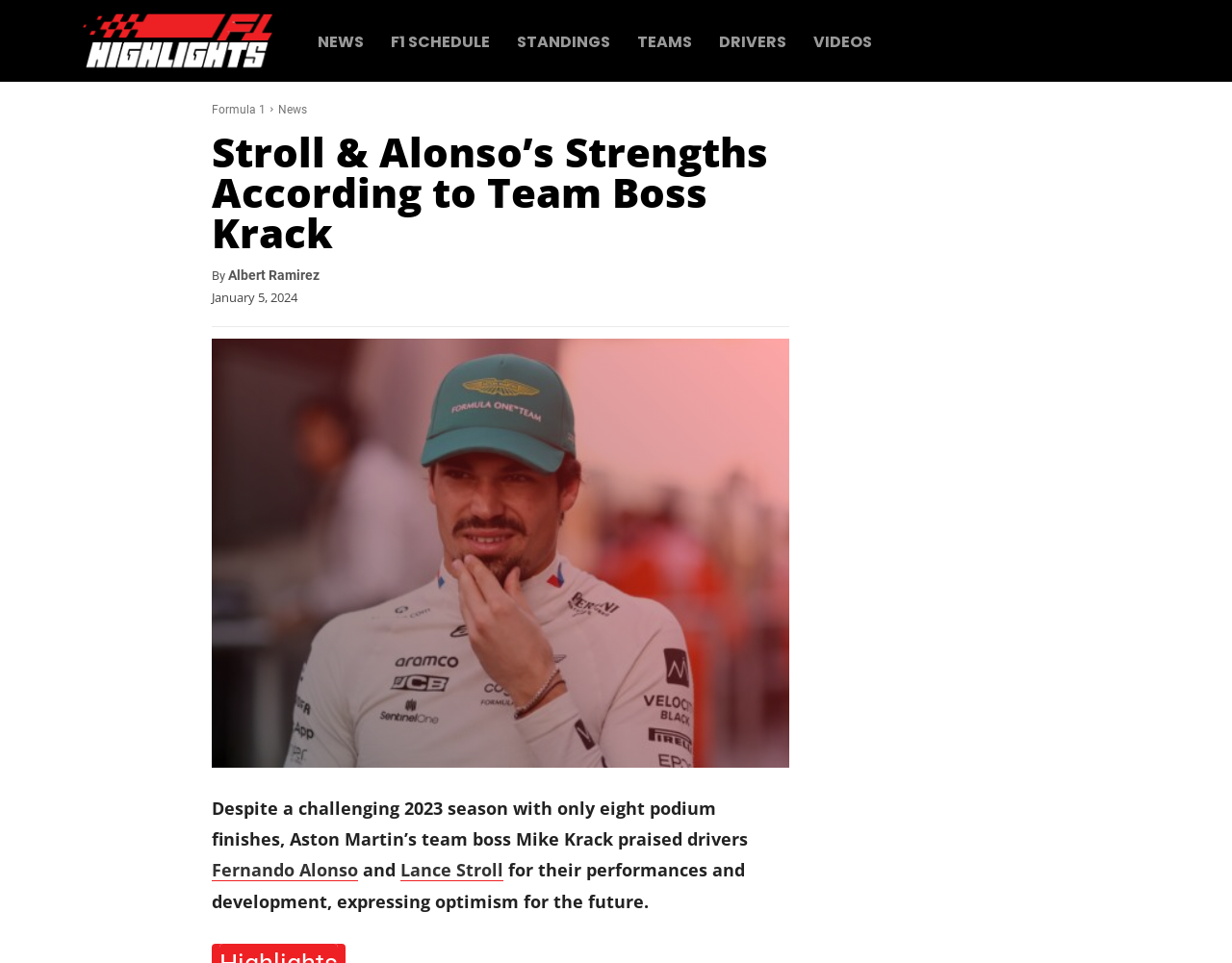How many navigation links are at the top?
Using the image as a reference, answer the question with a short word or phrase.

6